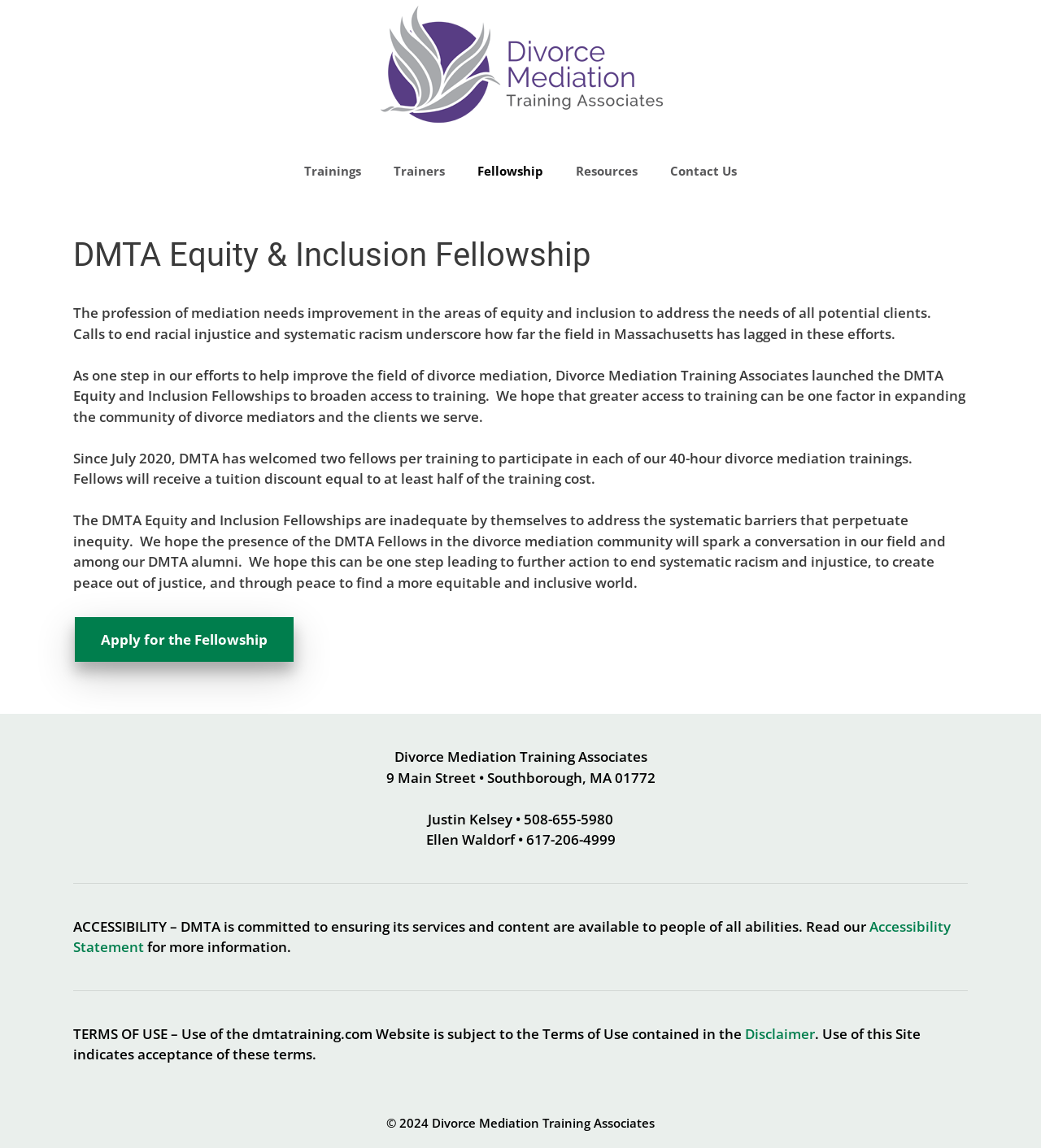Please provide a detailed answer to the question below by examining the image:
What is the theme of the webpage?

I found the answer by analyzing the content of the webpage, which discusses the profession of mediation, divorce mediation training, and the DMTA Equity and Inclusion Fellowships. The overall theme of the webpage is clearly related to divorce mediation.